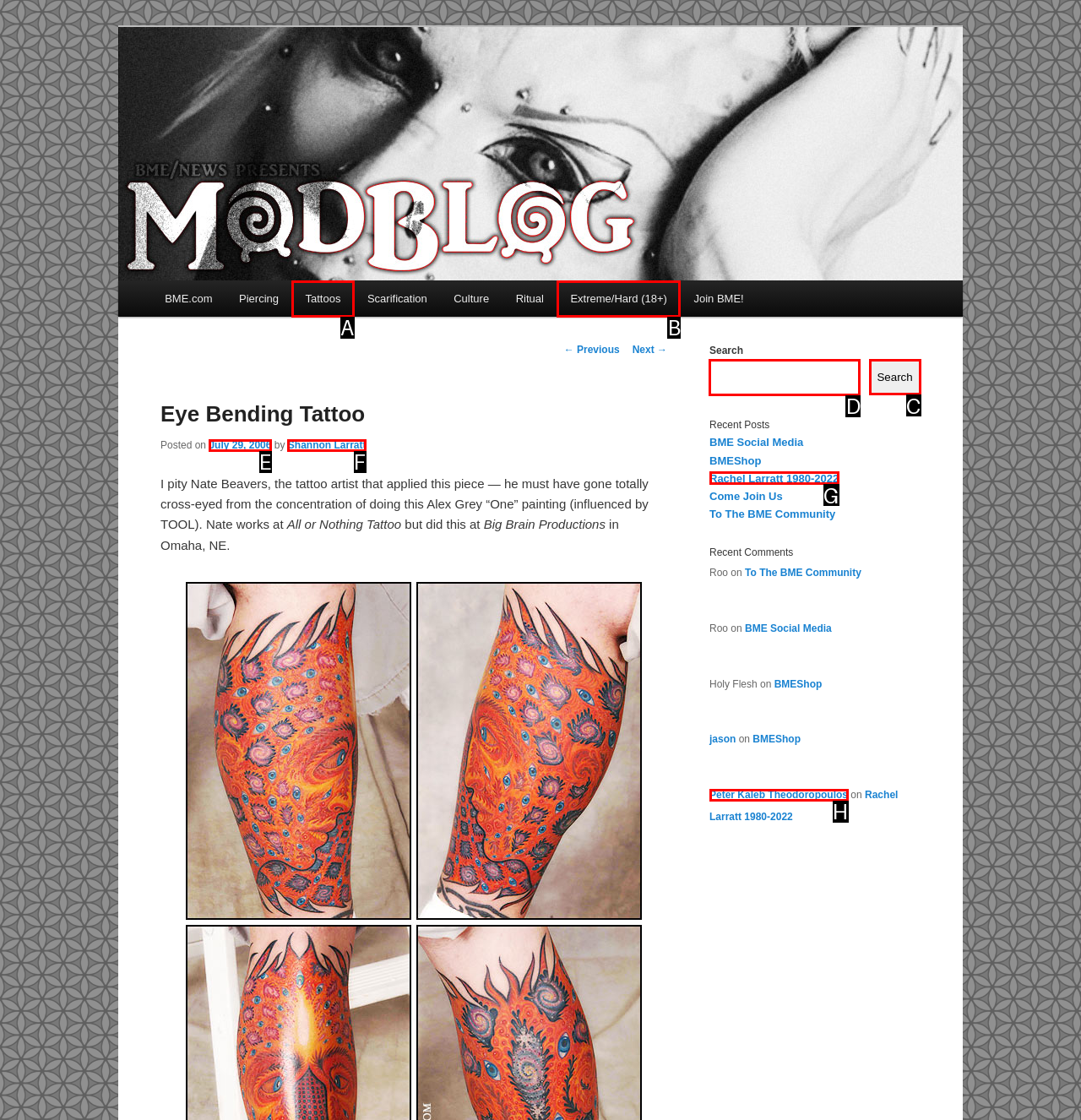Which choice should you pick to execute the task: Search for something
Respond with the letter associated with the correct option only.

D